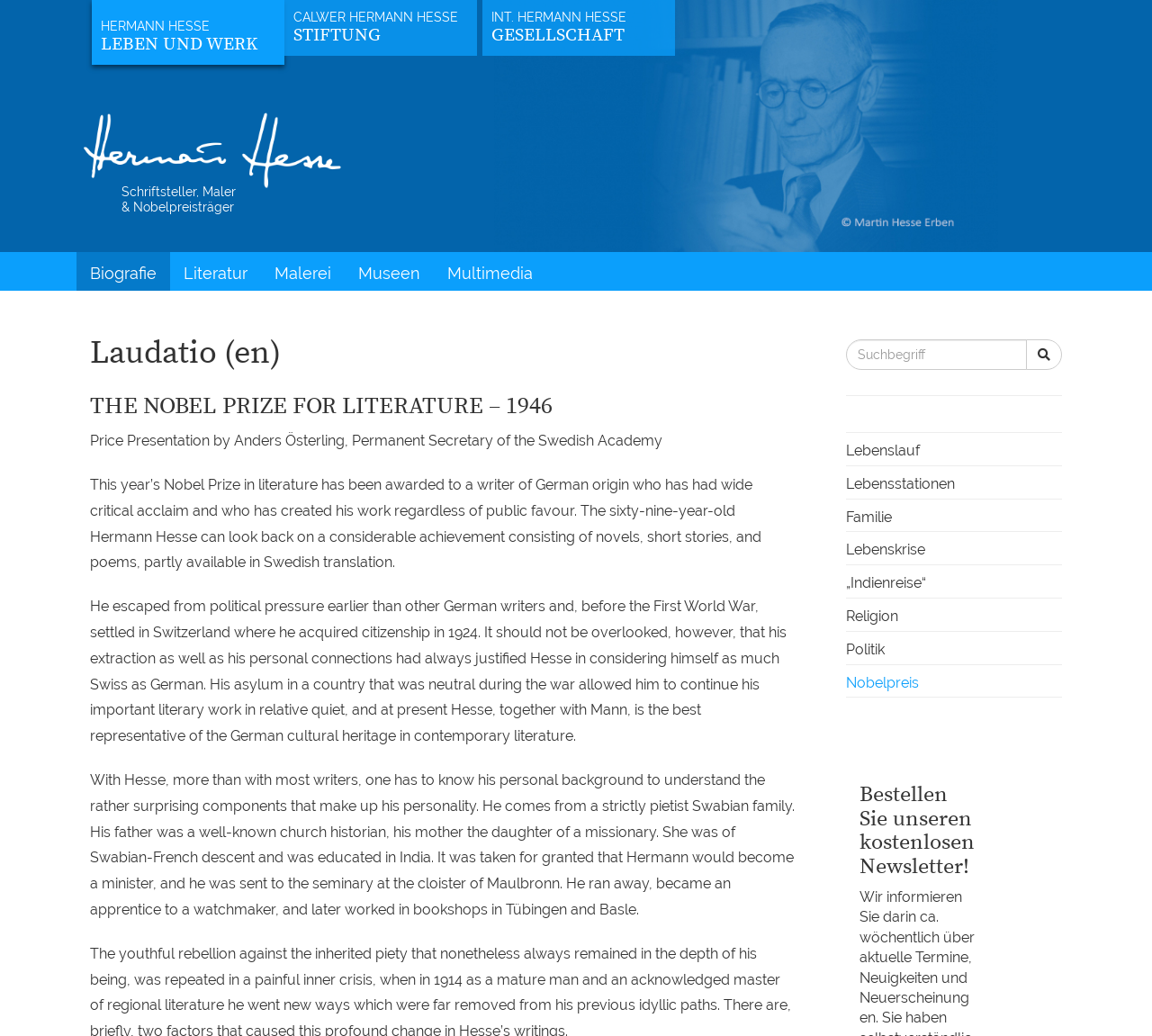What is the name of the Nobel Prize winner in literature in 1946?
Look at the screenshot and respond with a single word or phrase.

Hermann Hesse